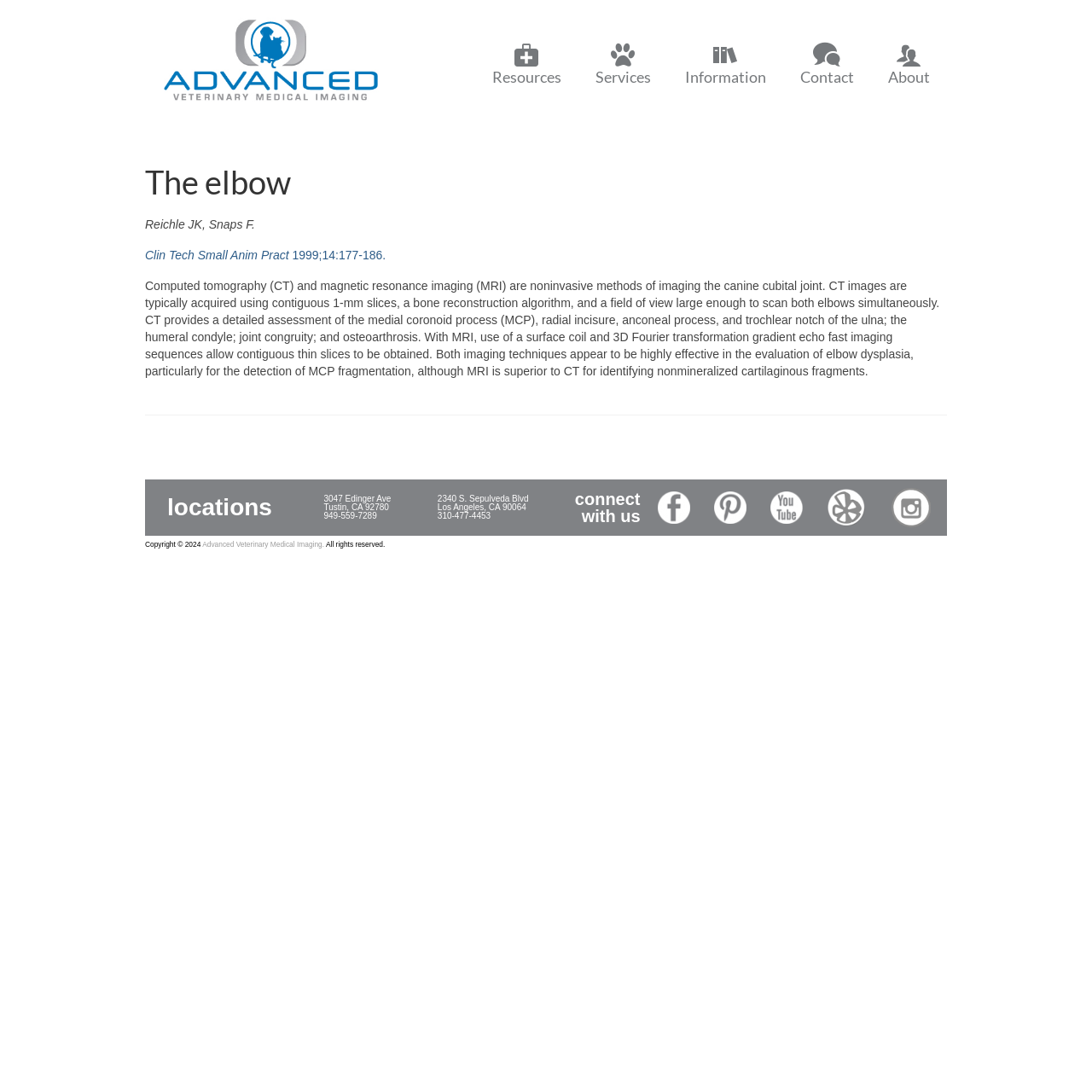Please analyze the image and provide a thorough answer to the question:
What is the location of the veterinary service in Tustin, CA?

I found the answer by looking at the footer section of the webpage, where the locations of the service are listed. The location in Tustin, CA is at 3047 Edinger Ave.